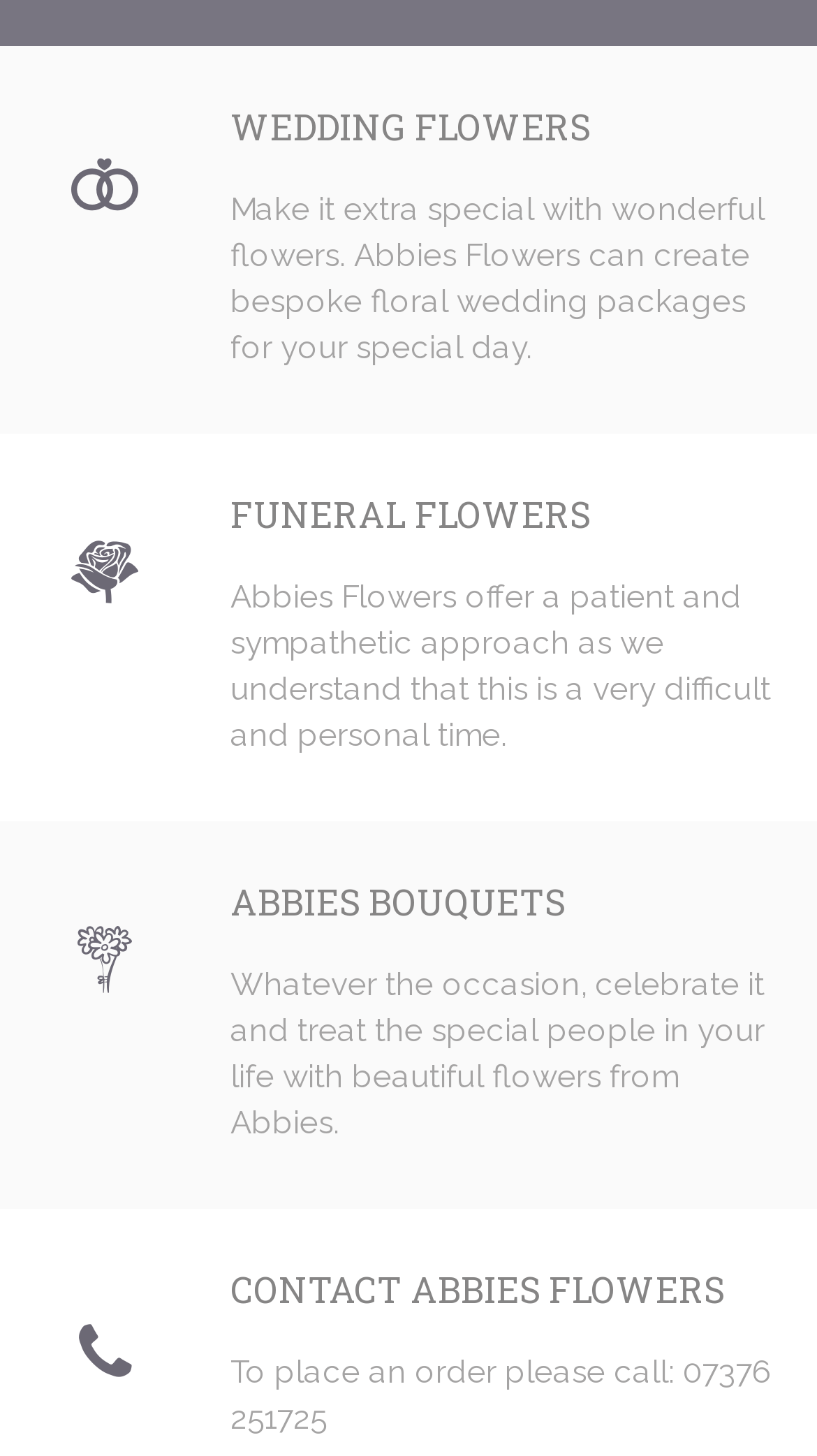Answer the question in a single word or phrase:
What type of flowers does Abbies Flowers offer?

Wedding, Funeral, Bouquets